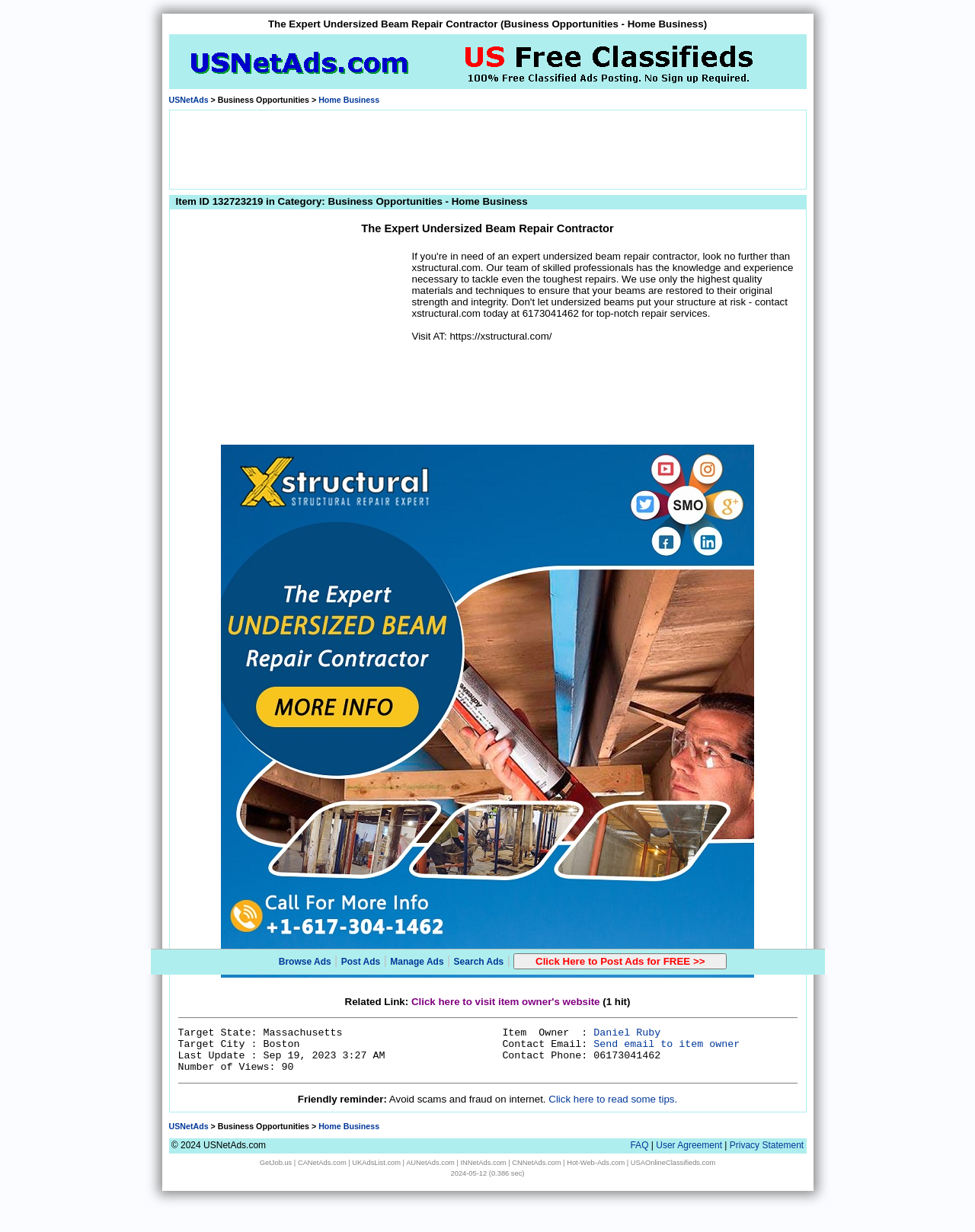Locate the bounding box coordinates of the item that should be clicked to fulfill the instruction: "Visit the item owner's website".

[0.422, 0.808, 0.615, 0.818]